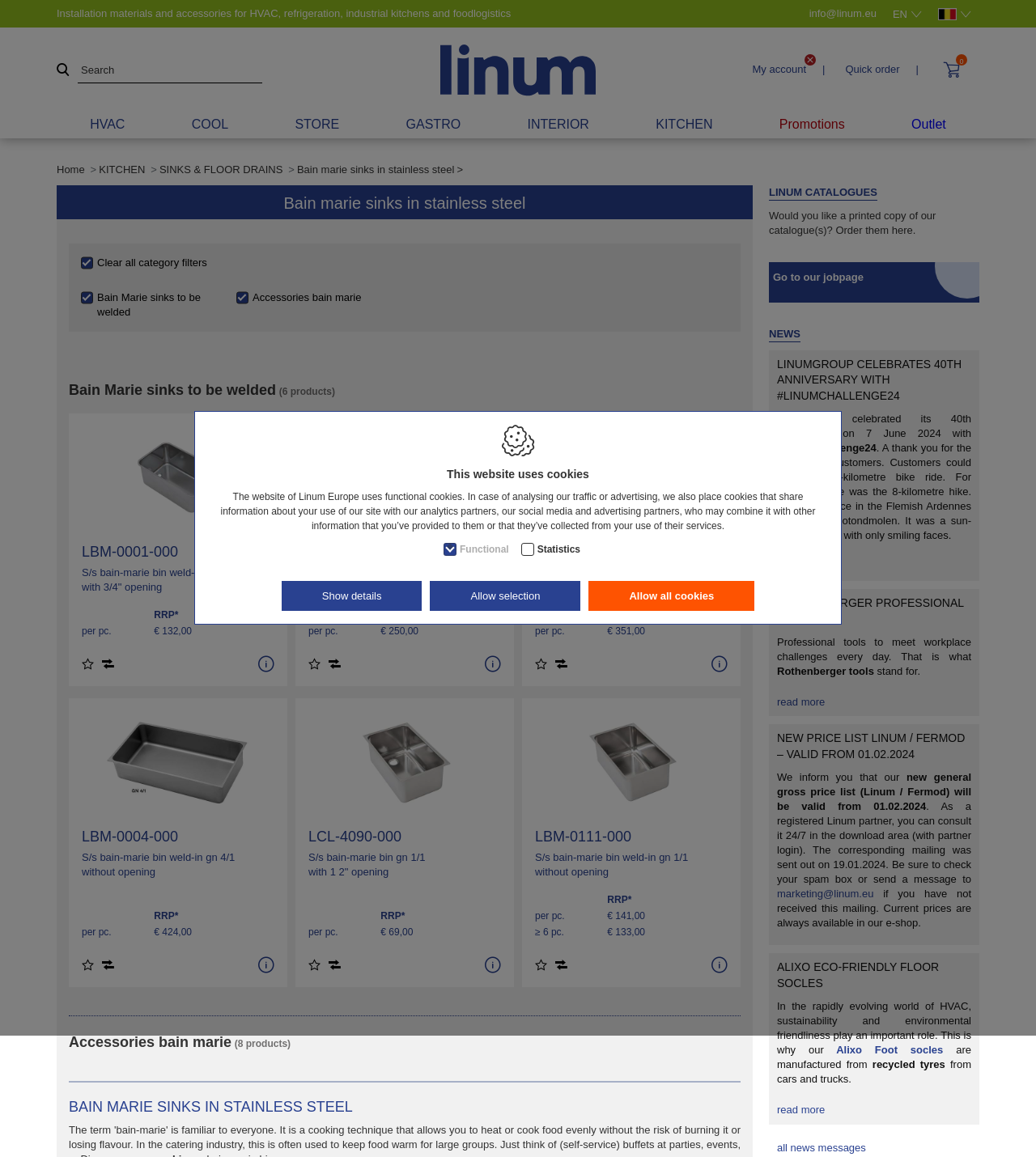What type of products are listed under 'REFRIGERATED PIPES & DUCTS'? Please answer the question using a single word or phrase based on the image.

Pipes and ducts